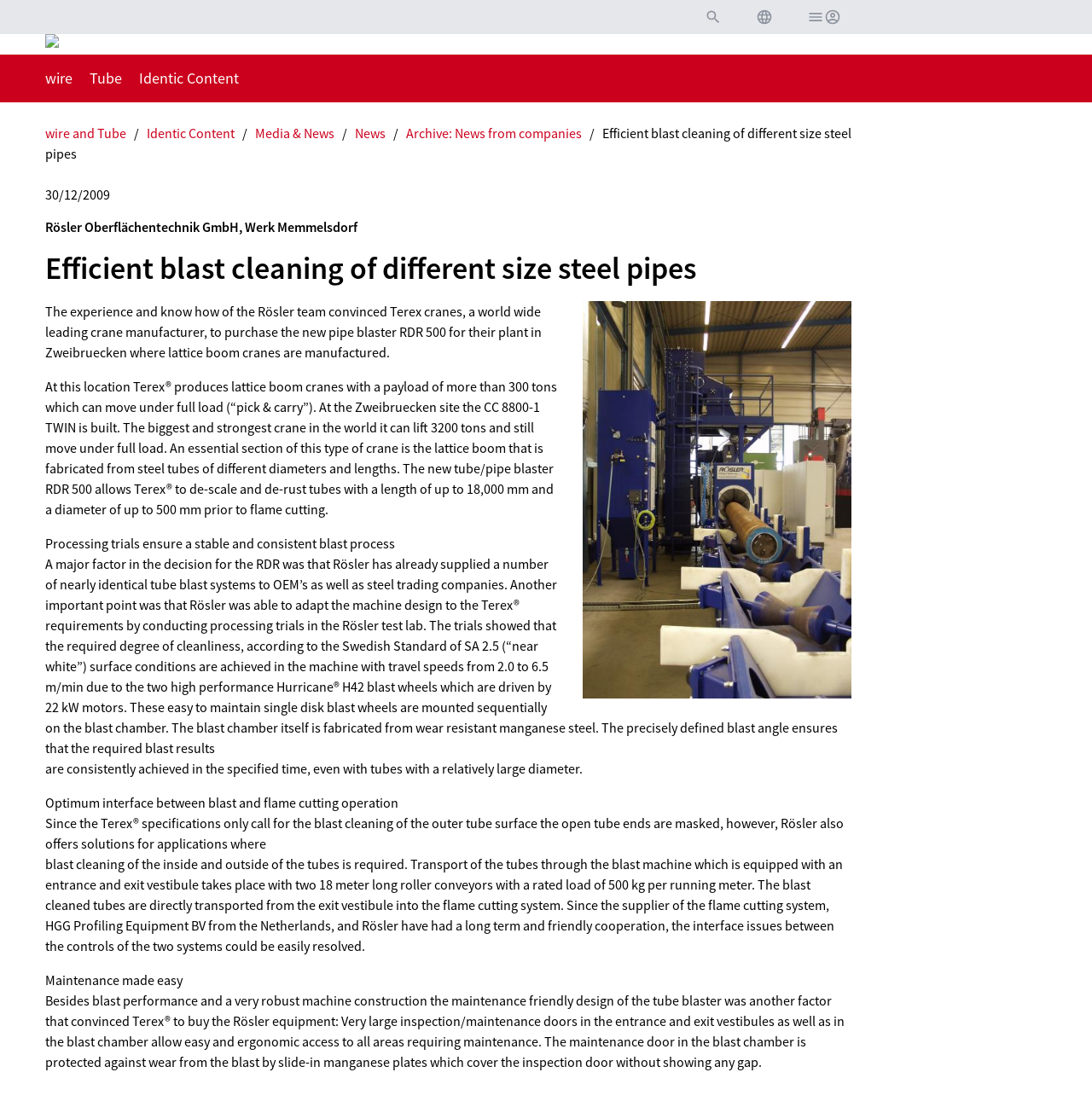Could you highlight the region that needs to be clicked to execute the instruction: "View wire and Tube"?

[0.041, 0.112, 0.12, 0.127]